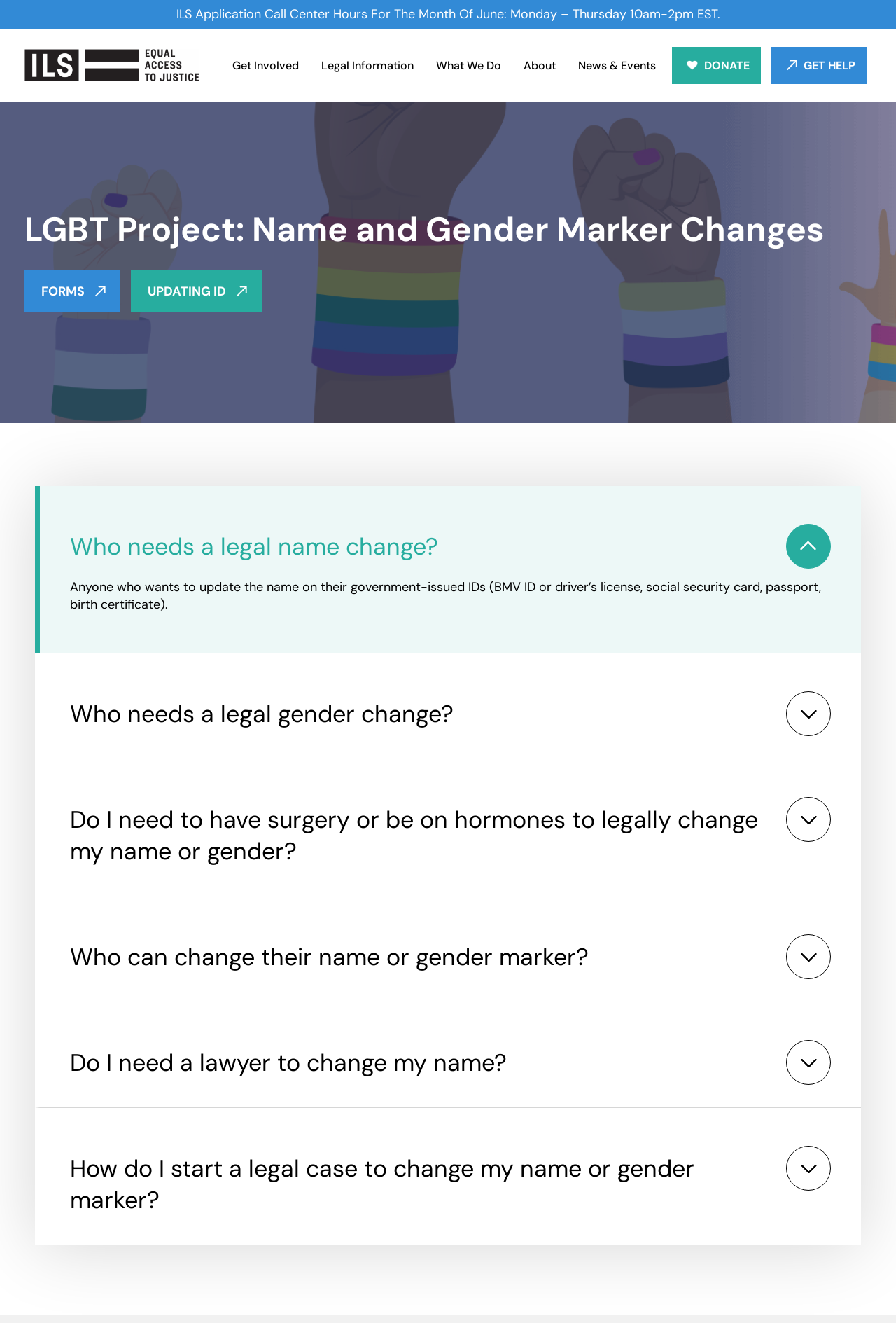What is required to legally change one's name or gender?
Provide a fully detailed and comprehensive answer to the question.

The webpage answers the question 'Do I need to have surgery or be on hormones to legally change my name or gender?' with a negative response, implying that surgery or hormones are not required to legally change one's name or gender.